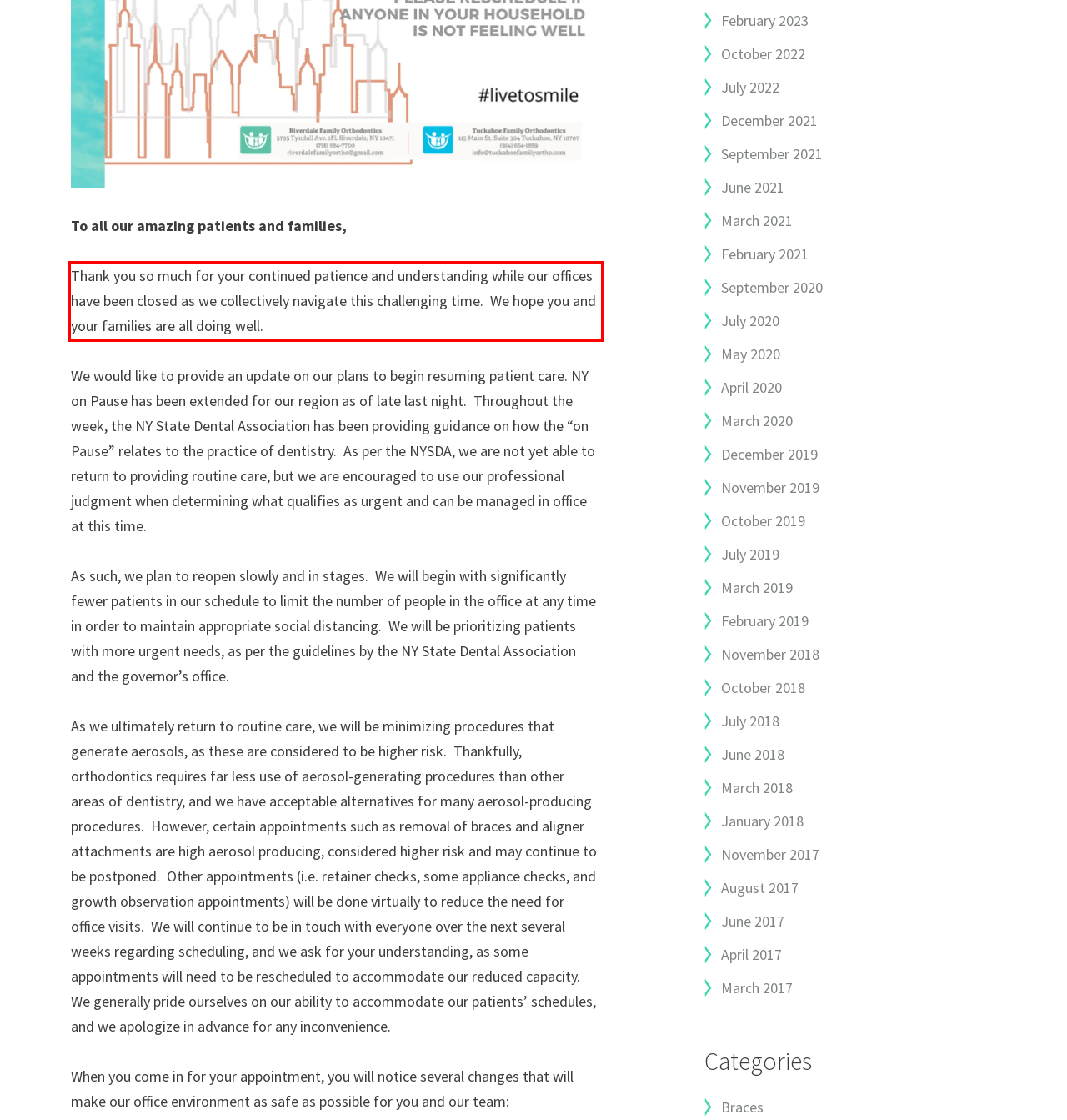Within the screenshot of the webpage, there is a red rectangle. Please recognize and generate the text content inside this red bounding box.

Thank you so much for your continued patience and understanding while our offices have been closed as we collectively navigate this challenging time. We hope you and your families are all doing well.